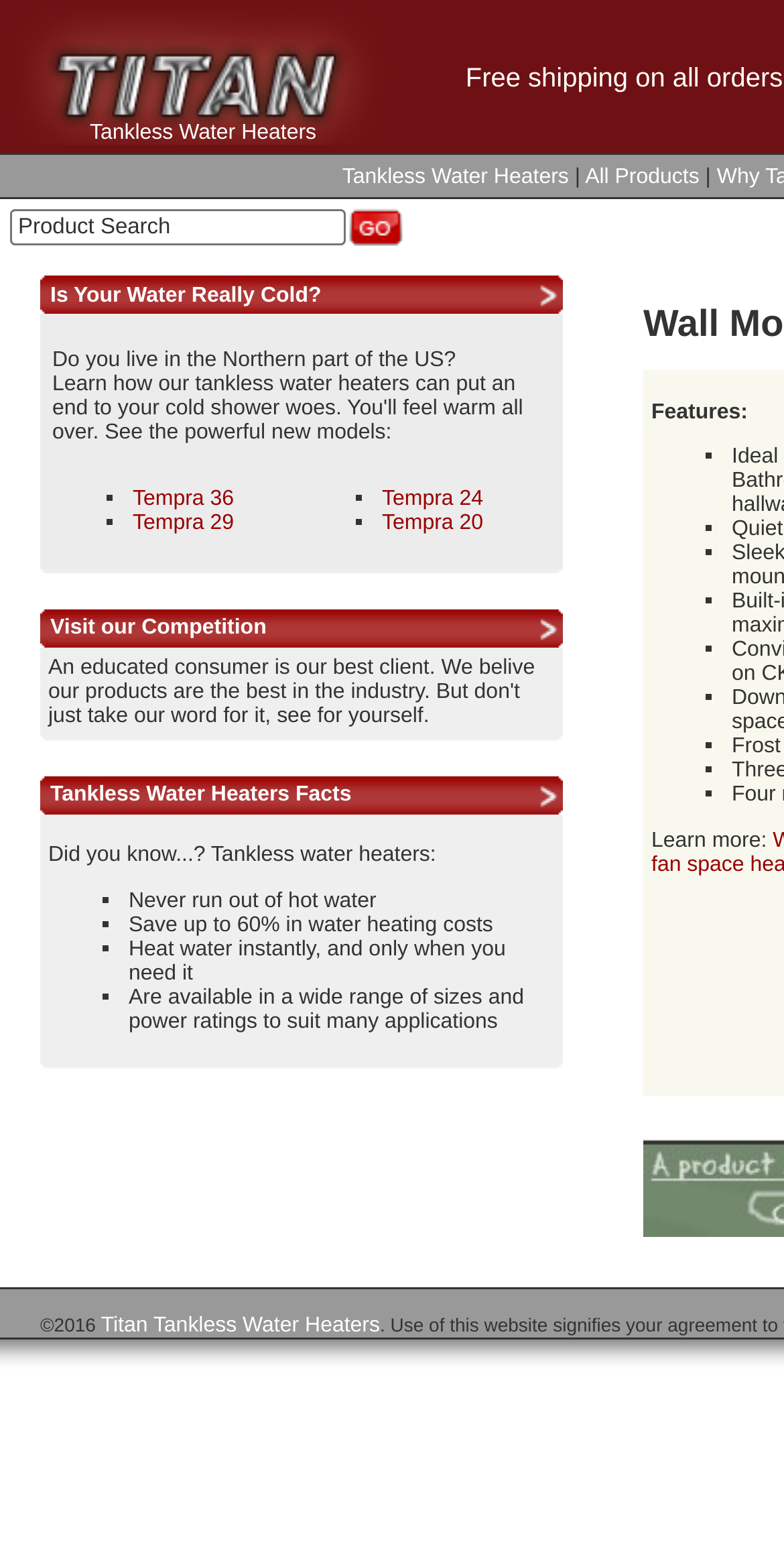Find the bounding box coordinates of the element I should click to carry out the following instruction: "Submit the search query".

[0.441, 0.129, 0.518, 0.166]